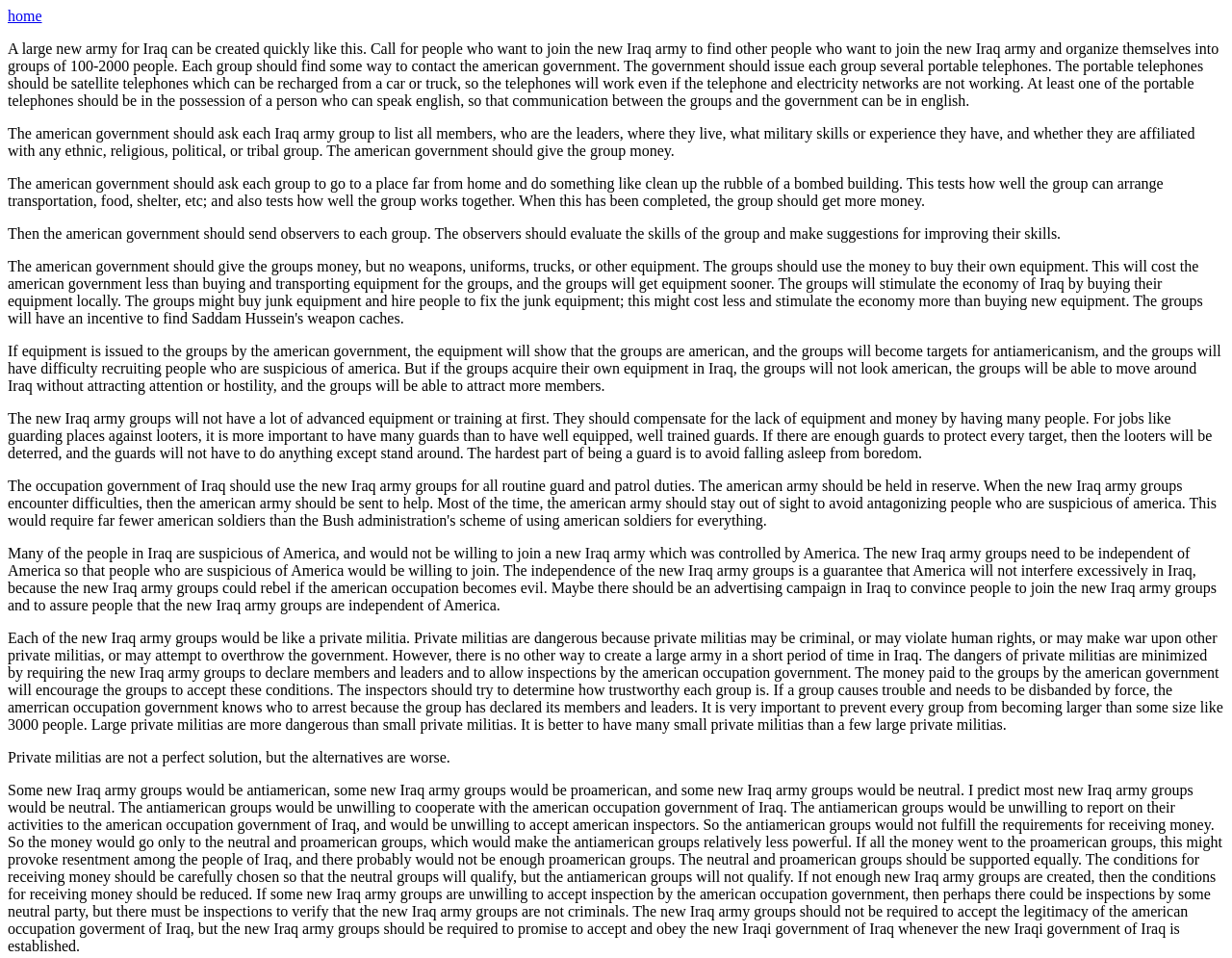What is the purpose of issuing portable telephones to Iraq army groups?
From the image, provide a succinct answer in one word or a short phrase.

For communication with the government